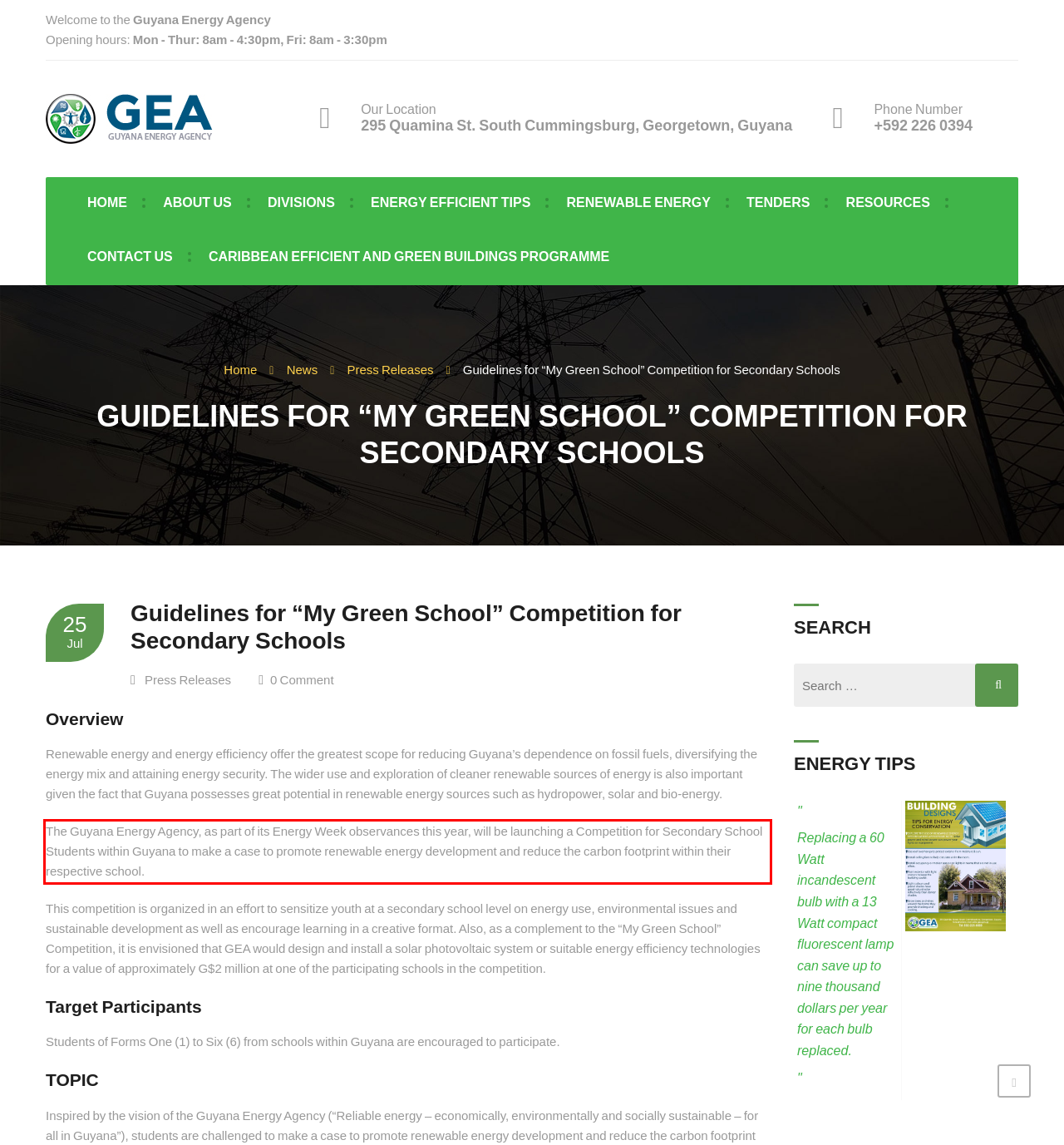Analyze the screenshot of a webpage where a red rectangle is bounding a UI element. Extract and generate the text content within this red bounding box.

The Guyana Energy Agency, as part of its Energy Week observances this year, will be launching a Competition for Secondary School Students within Guyana to make a case to promote renewable energy development and reduce the carbon footprint within their respective school.